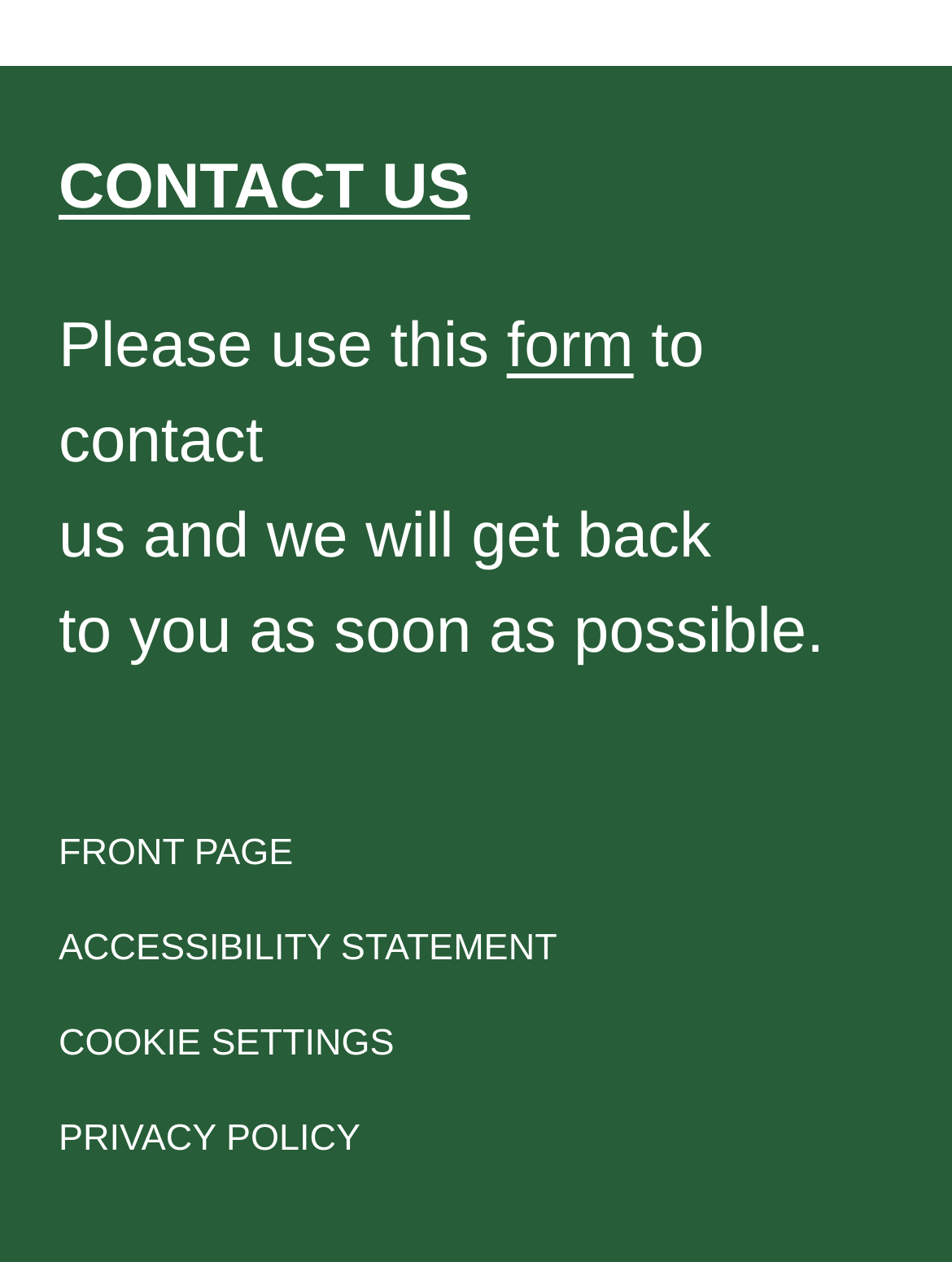Based on the element description "FRONT PAGE", predict the bounding box coordinates of the UI element.

[0.062, 0.637, 0.308, 0.695]